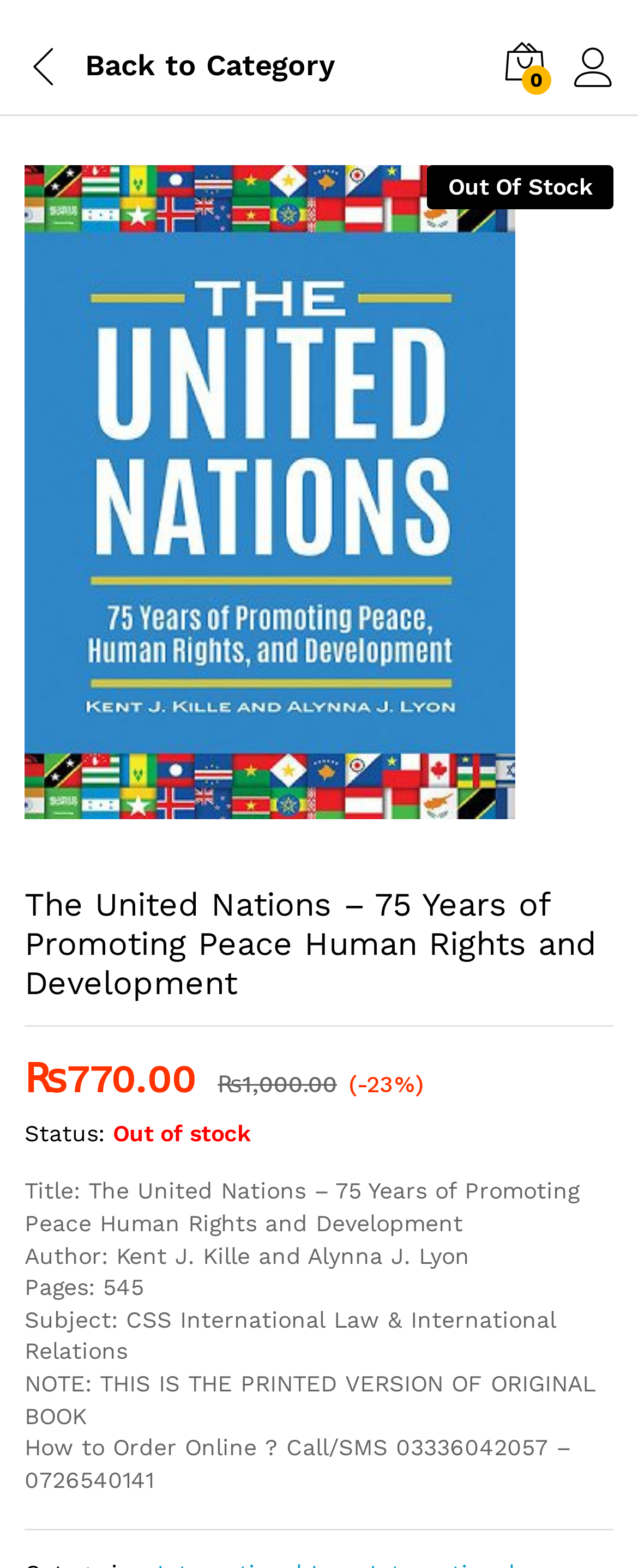Examine the image and give a thorough answer to the following question:
What is the title of the book?

I found the title of the book by looking at the heading element with the text 'The United Nations – 75 Years of Promoting Peace Human Rights and Development' which is a child element of the figure element with the bounding box coordinates [0.038, 0.105, 0.962, 0.522].